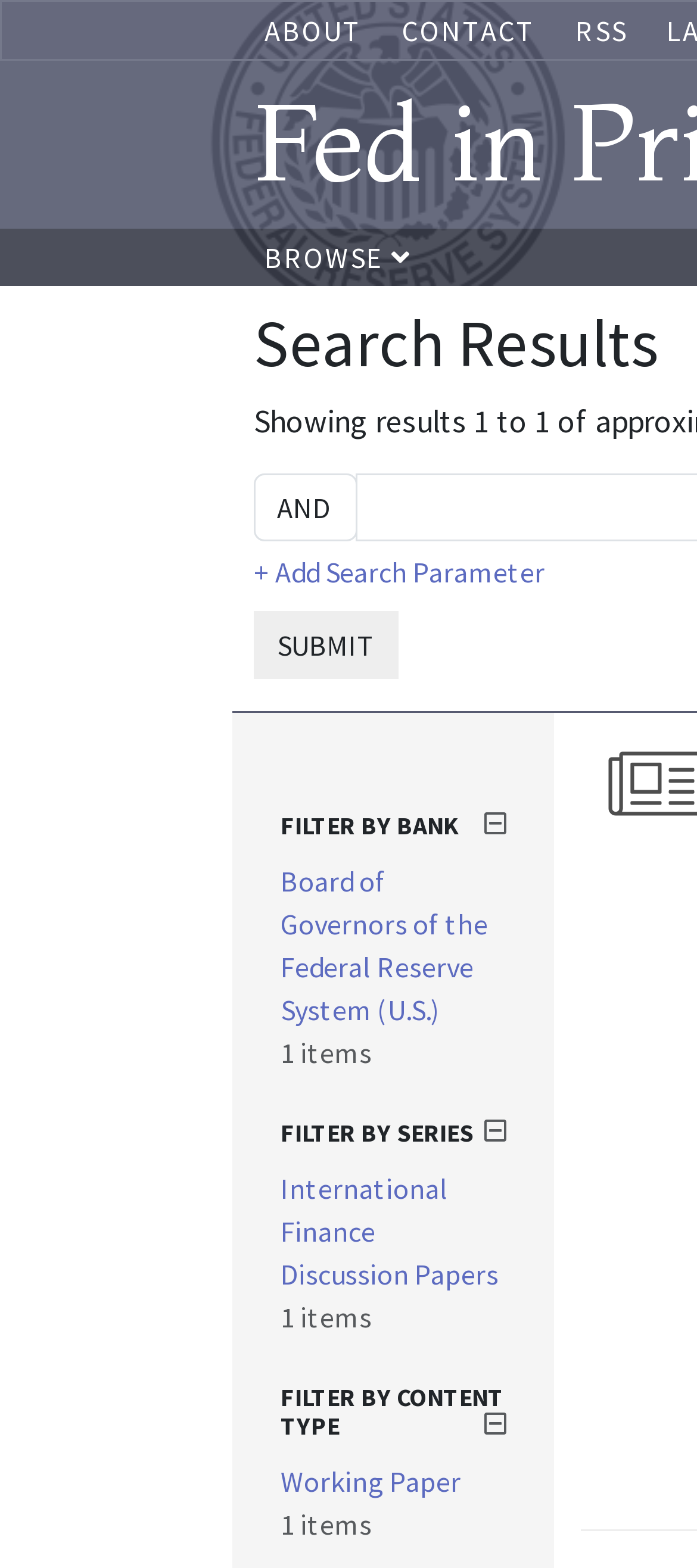Locate the UI element described by + Add Search Parameter in the provided webpage screenshot. Return the bounding box coordinates in the format (top-left x, top-left y, bottom-right x, bottom-right y), ensuring all values are between 0 and 1.

[0.364, 0.353, 0.782, 0.376]